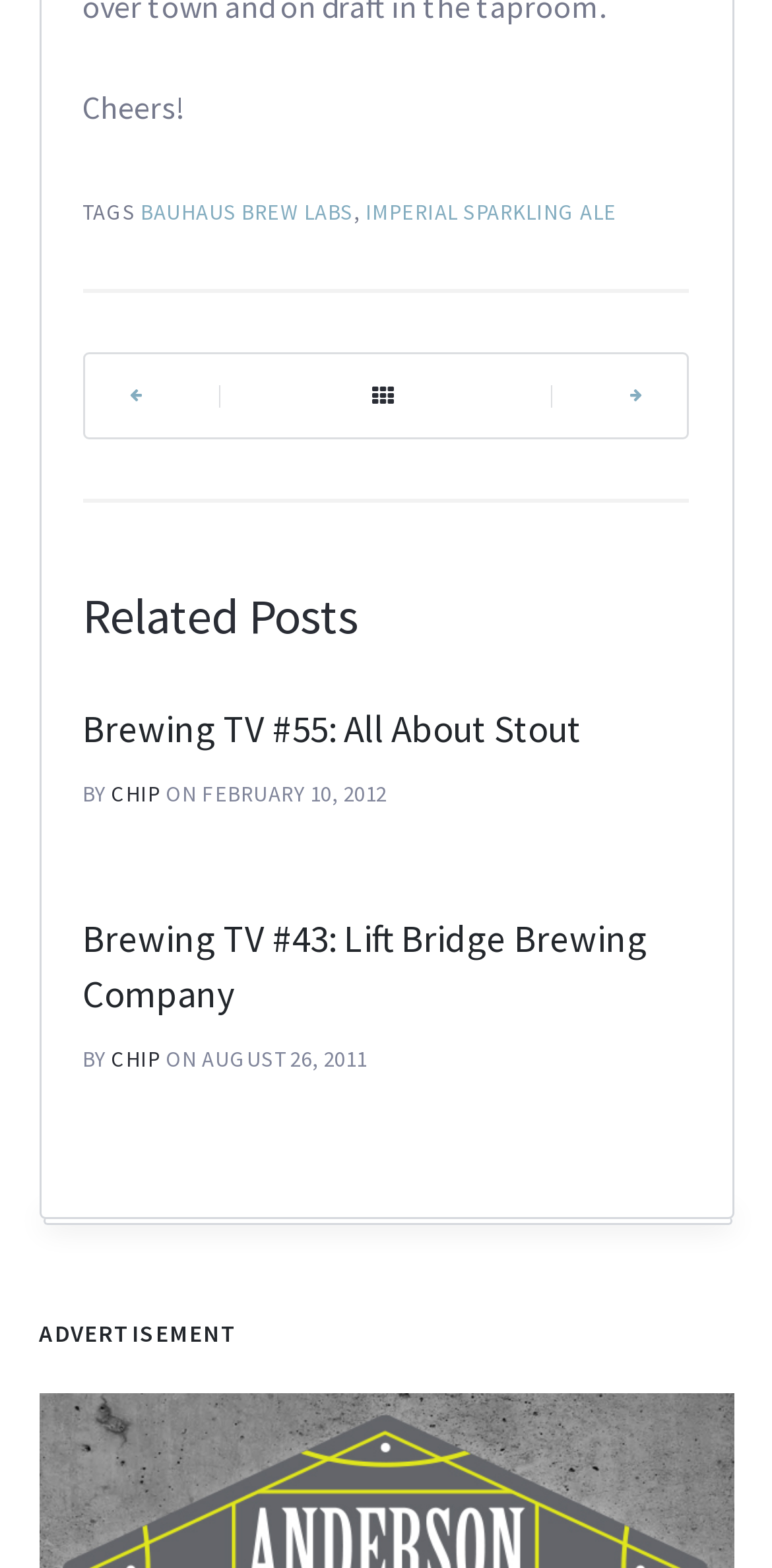Could you specify the bounding box coordinates for the clickable section to complete the following instruction: "Check the EVENTS"?

None